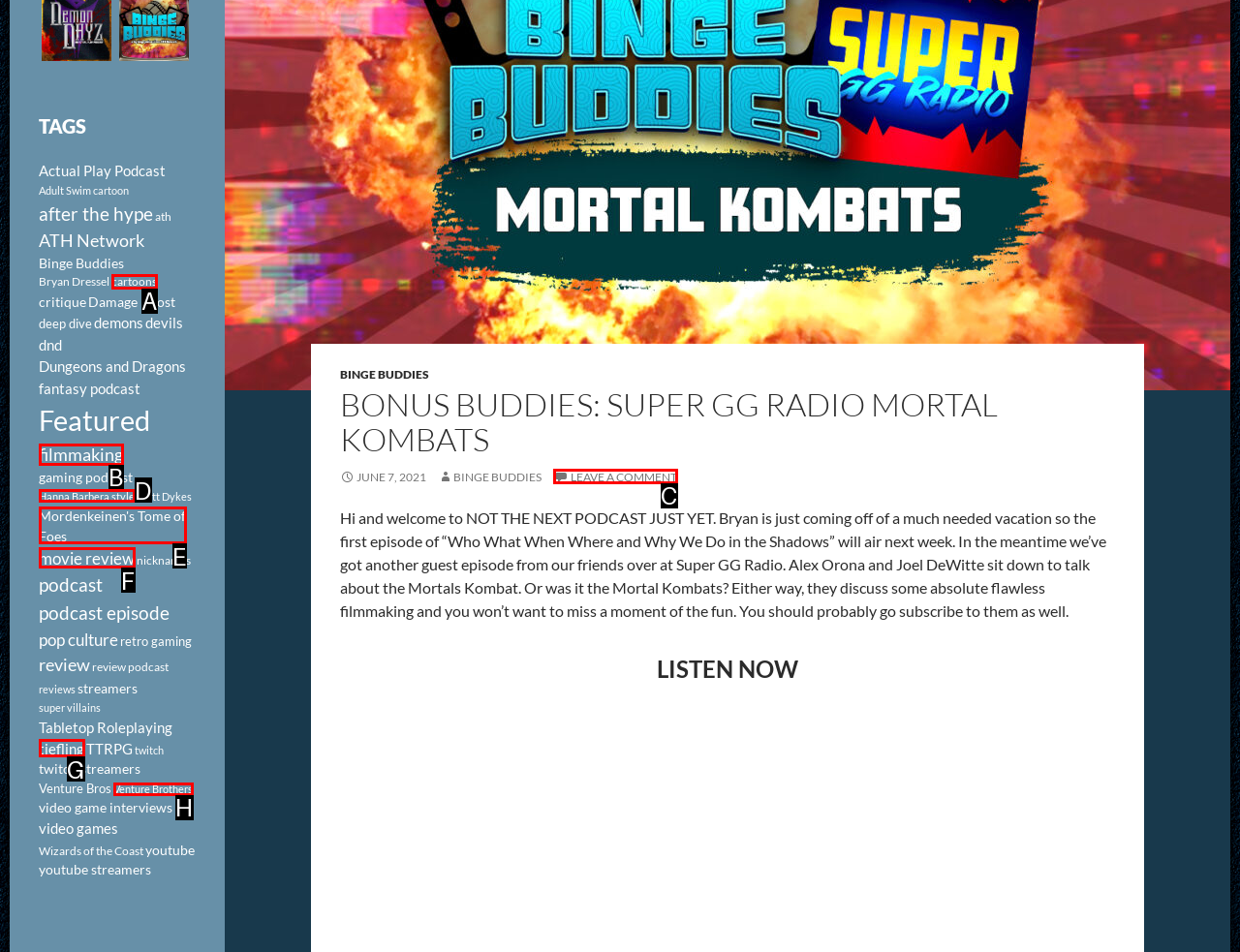Using the description: filmmaking, find the HTML element that matches it. Answer with the letter of the chosen option.

B